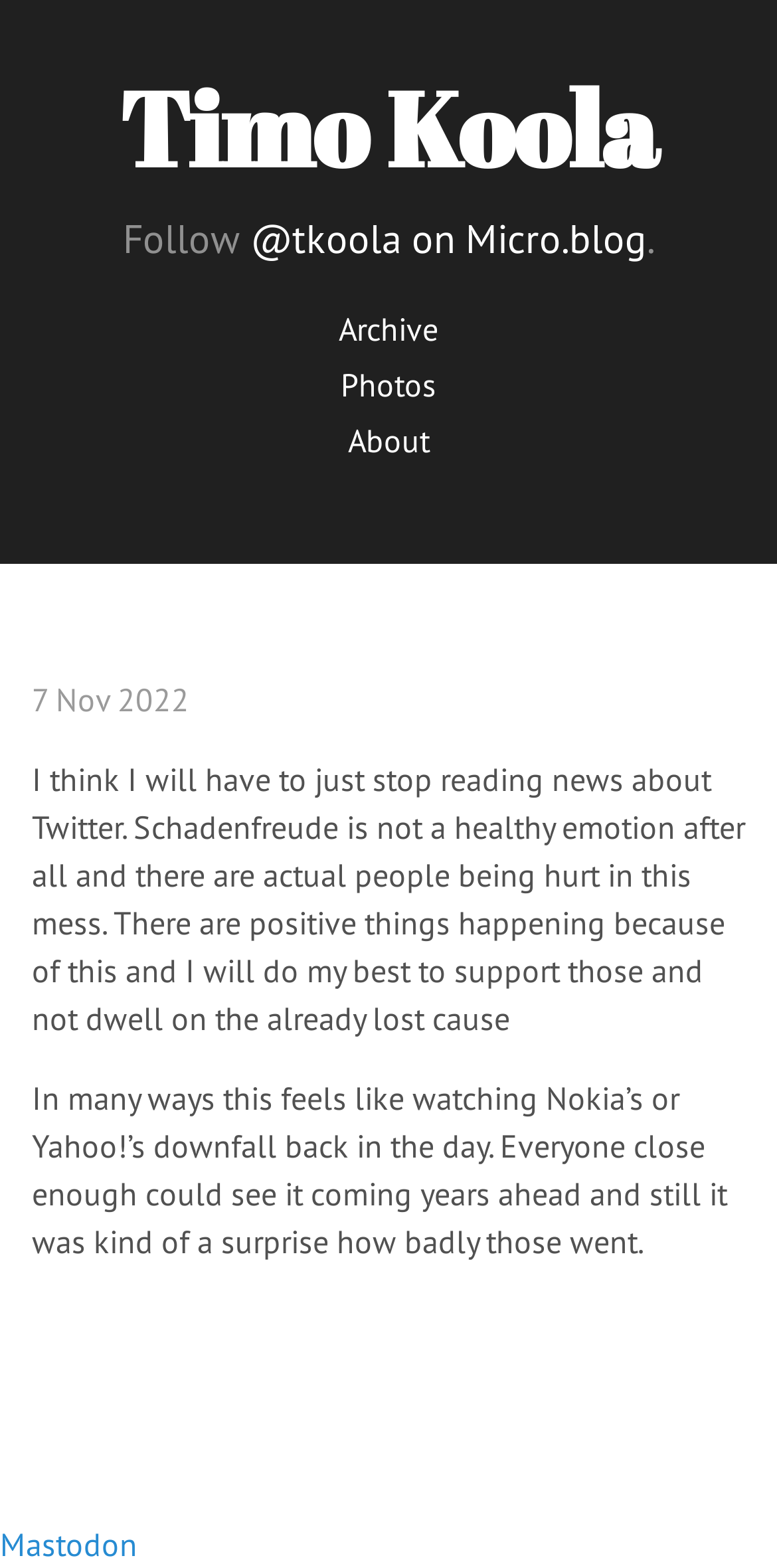What is the author's name?
Please elaborate on the answer to the question with detailed information.

The author's name is obtained from the heading element at the top of the page, which contains the text 'Timo Koola'.